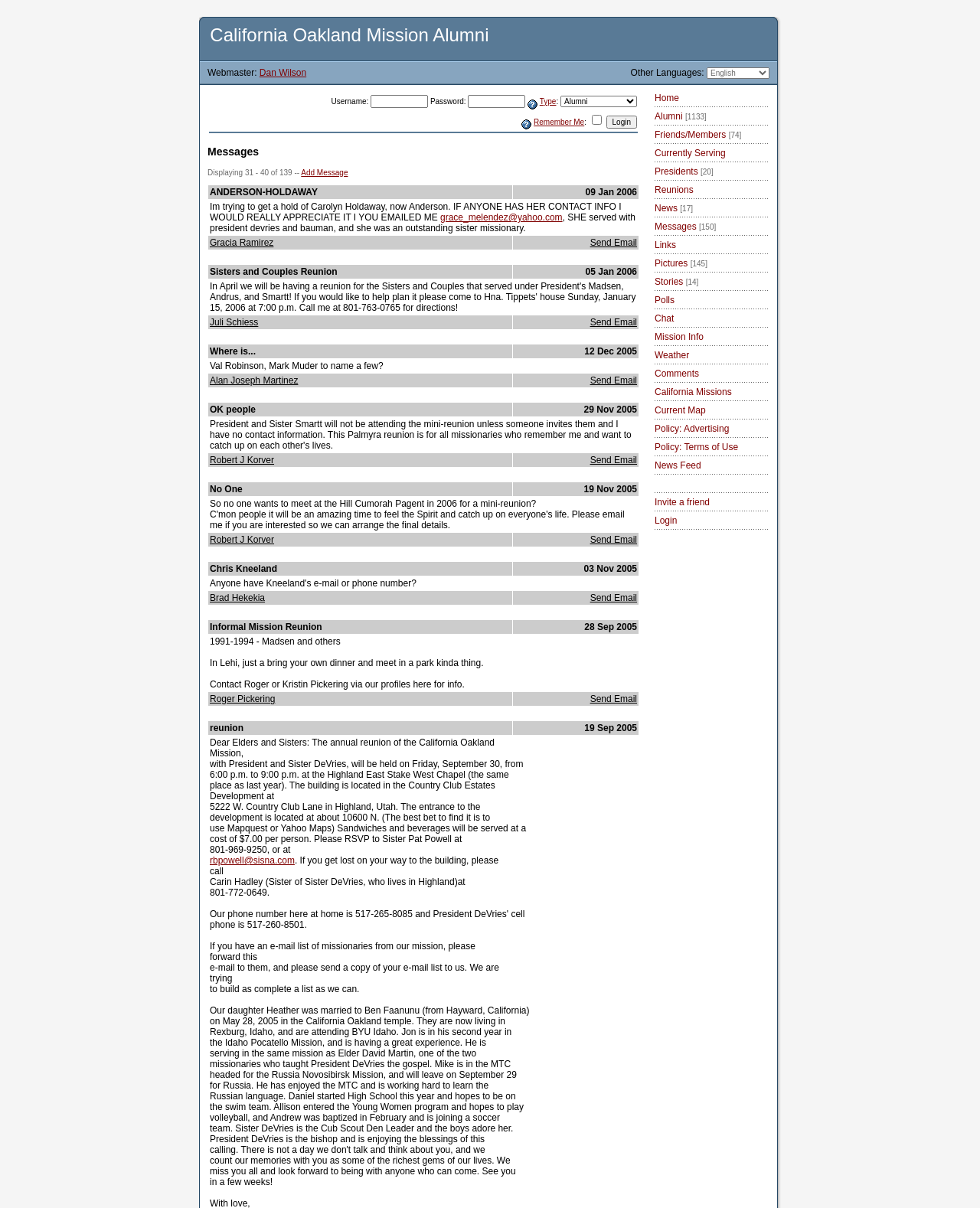What is the login functionality for?
Use the image to answer the question with a single word or phrase.

Alumni access